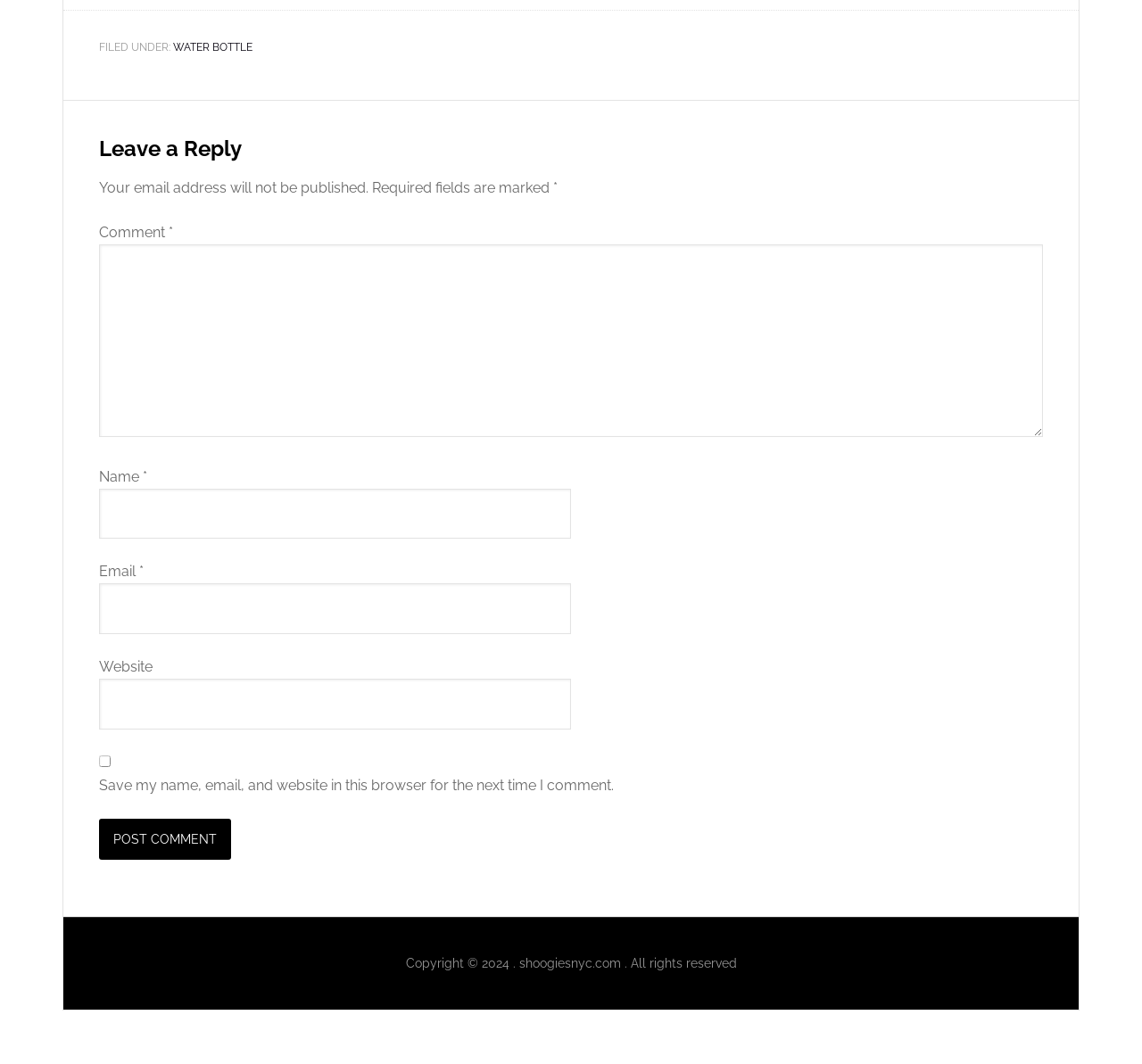Please give a short response to the question using one word or a phrase:
What is the button used for?

Post Comment